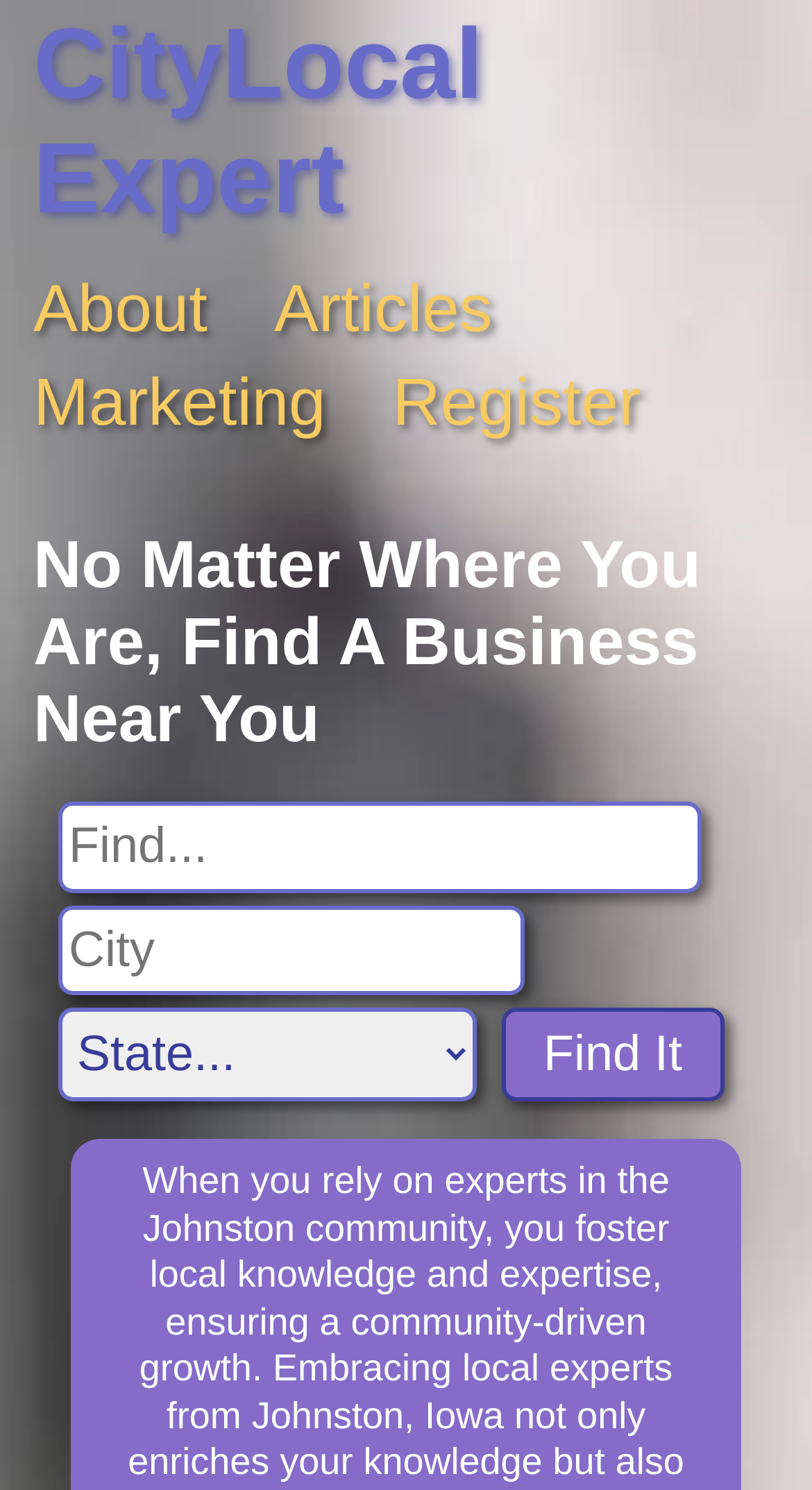Please locate the bounding box coordinates of the element that should be clicked to complete the given instruction: "View January 2024".

None